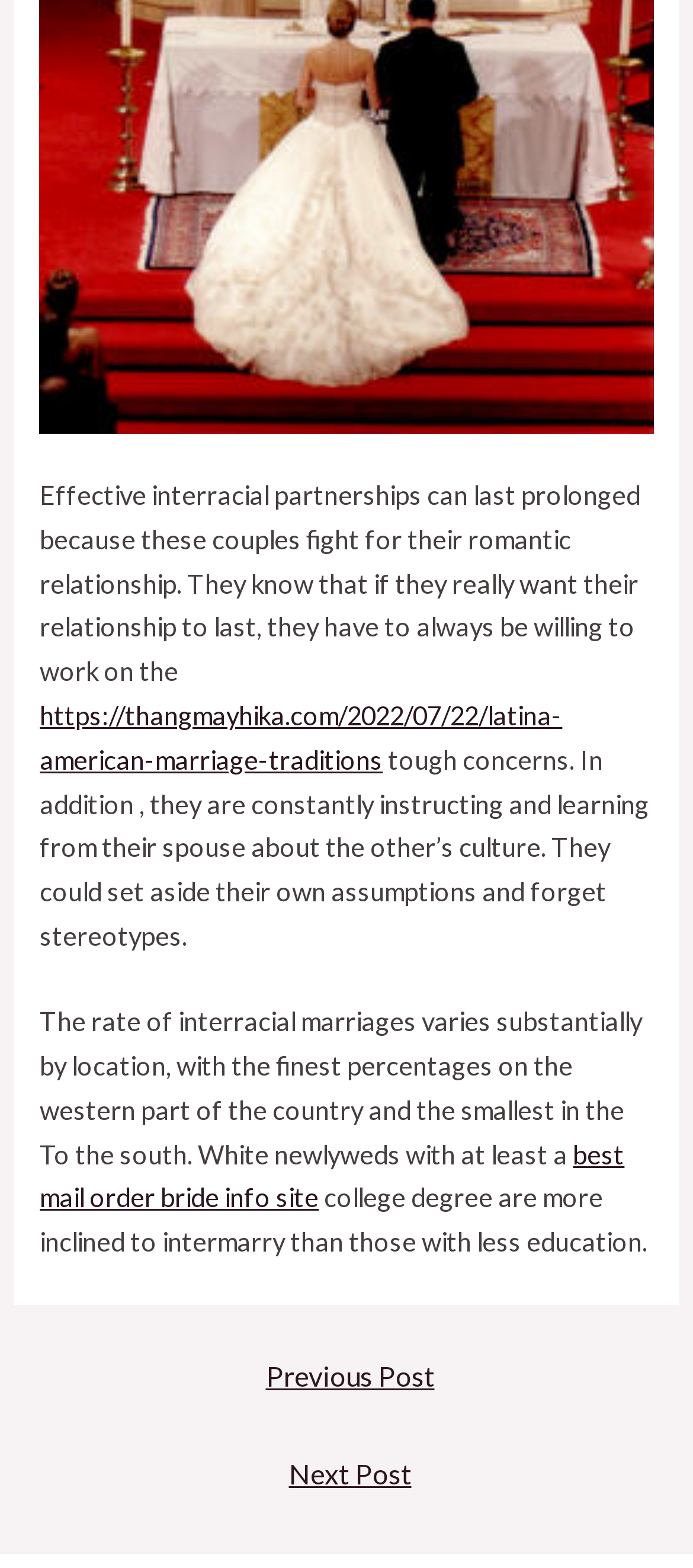What is a characteristic of white newlyweds who intermarry?
Please respond to the question with a detailed and well-explained answer.

The webpage mentions that white newlyweds with at least a college degree are more inclined to intermarry than those with less education.